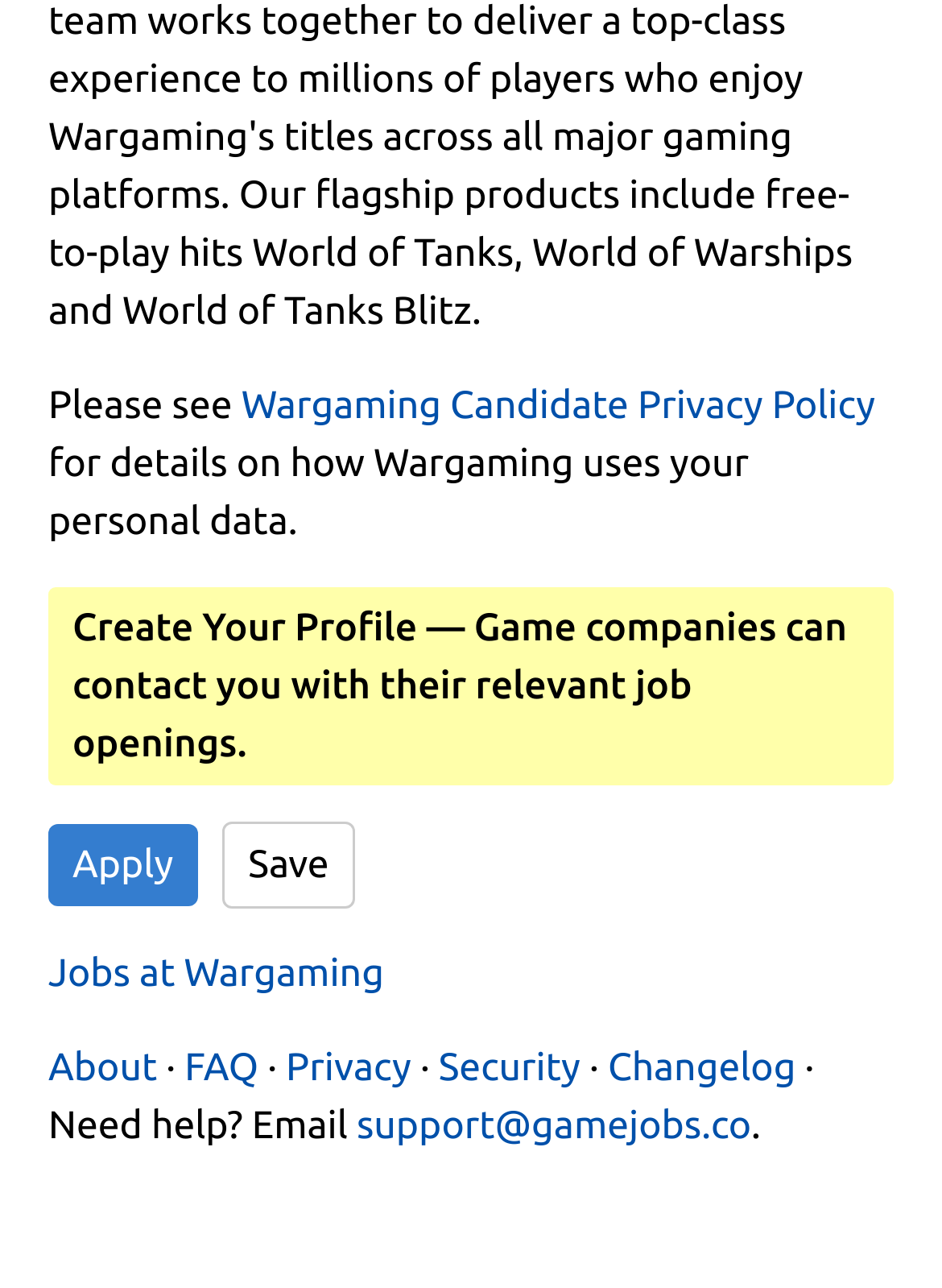Answer the question below using just one word or a short phrase: 
How can users get help?

Email support